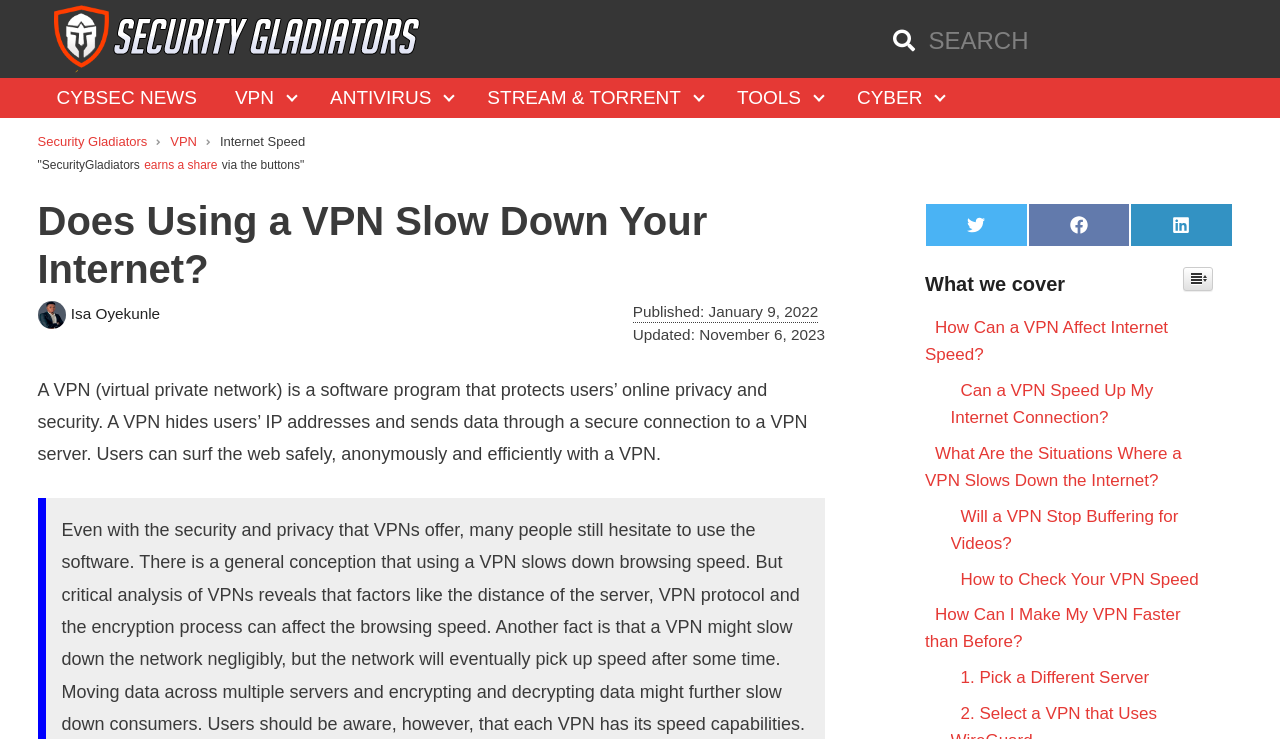Locate the bounding box of the UI element described by: "1. Pick a Different Server" in the given webpage screenshot.

[0.743, 0.904, 0.898, 0.93]